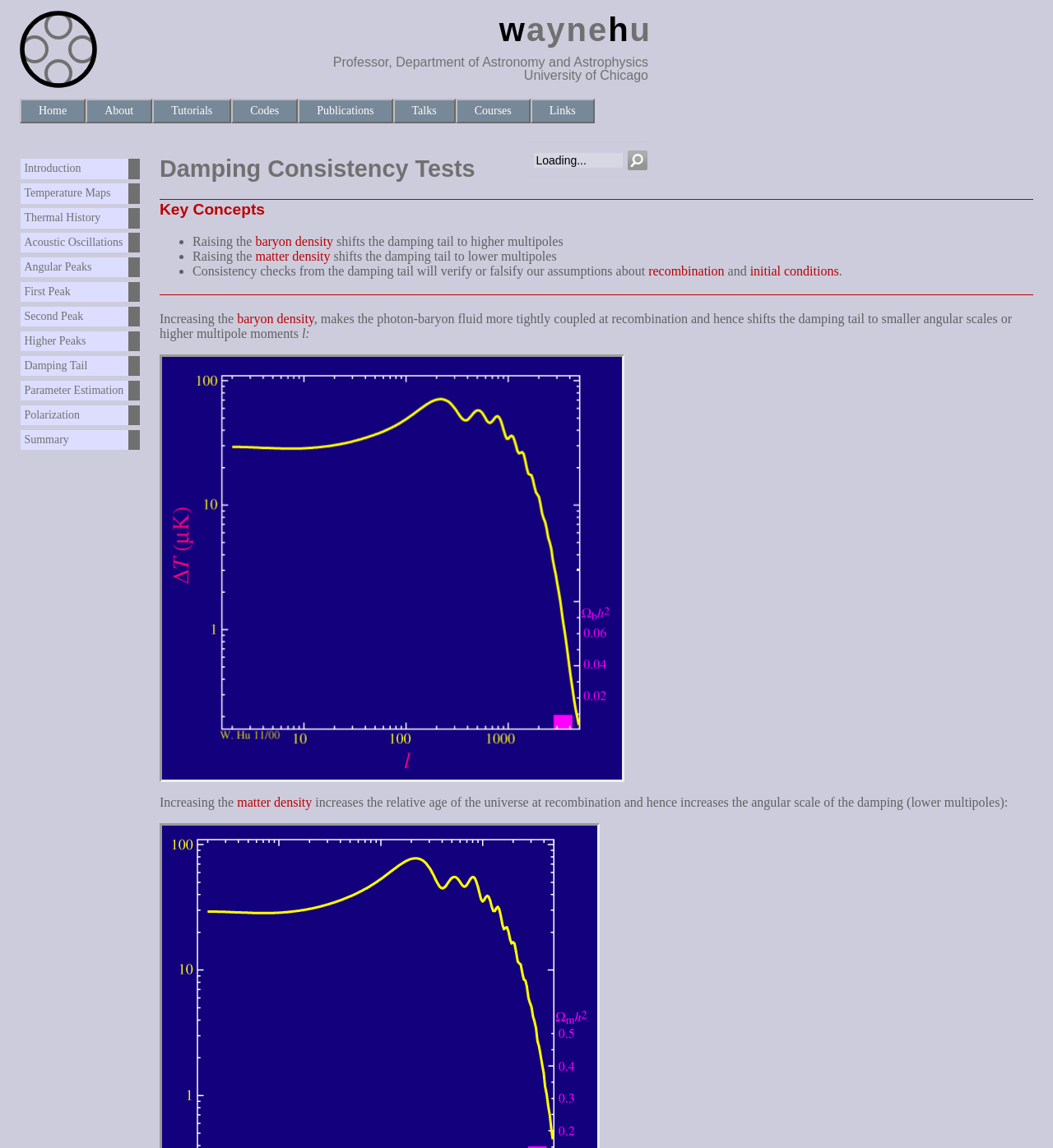Please specify the bounding box coordinates of the element that should be clicked to execute the given instruction: 'Click the 'Publications' link'. Ensure the coordinates are four float numbers between 0 and 1, expressed as [left, top, right, bottom].

[0.283, 0.086, 0.373, 0.107]